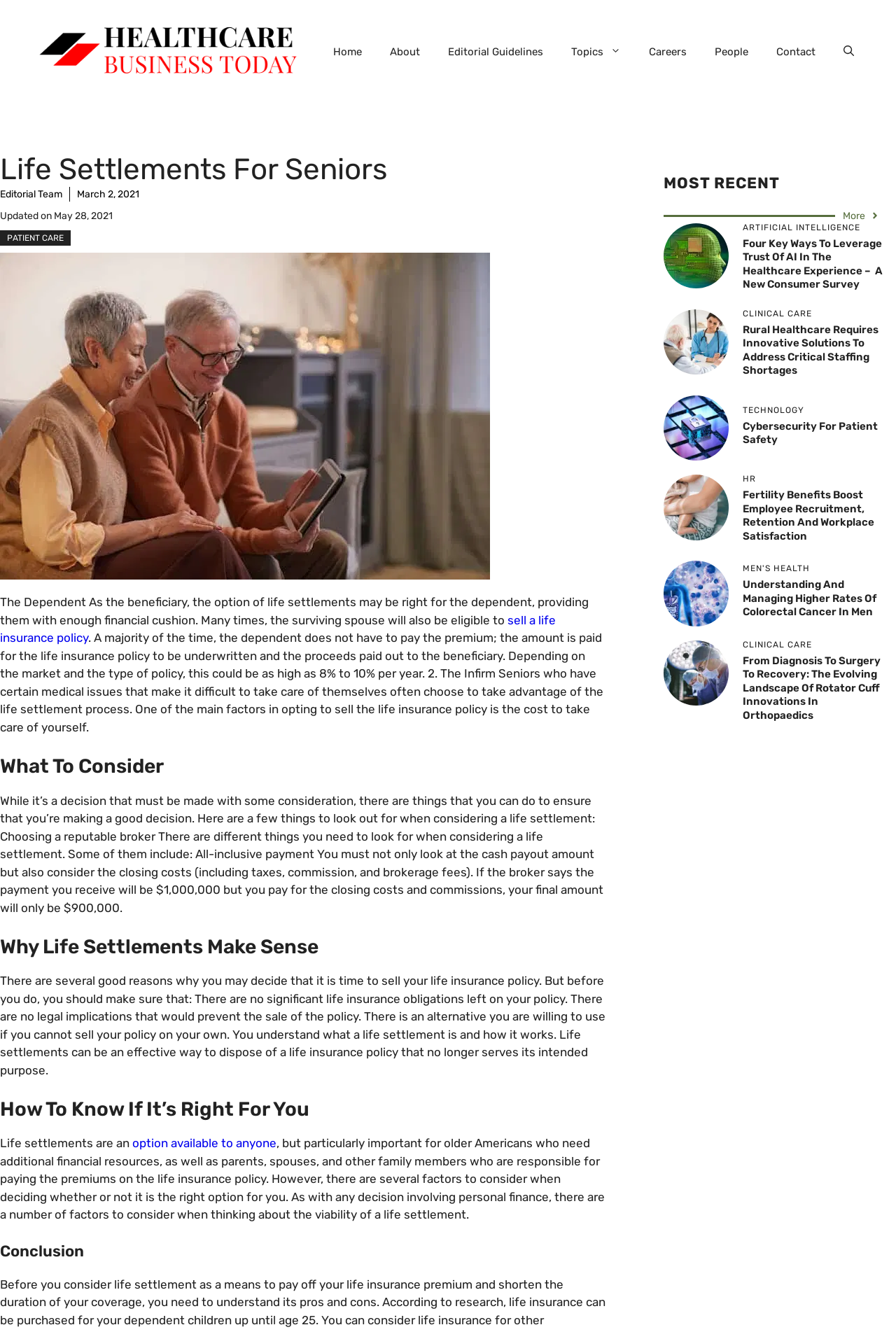Please identify the bounding box coordinates of where to click in order to follow the instruction: "Learn more about 'Rural Healthcare Requires Innovative Solutions To Address Critical Staffing Shortages'".

[0.829, 0.243, 0.981, 0.283]